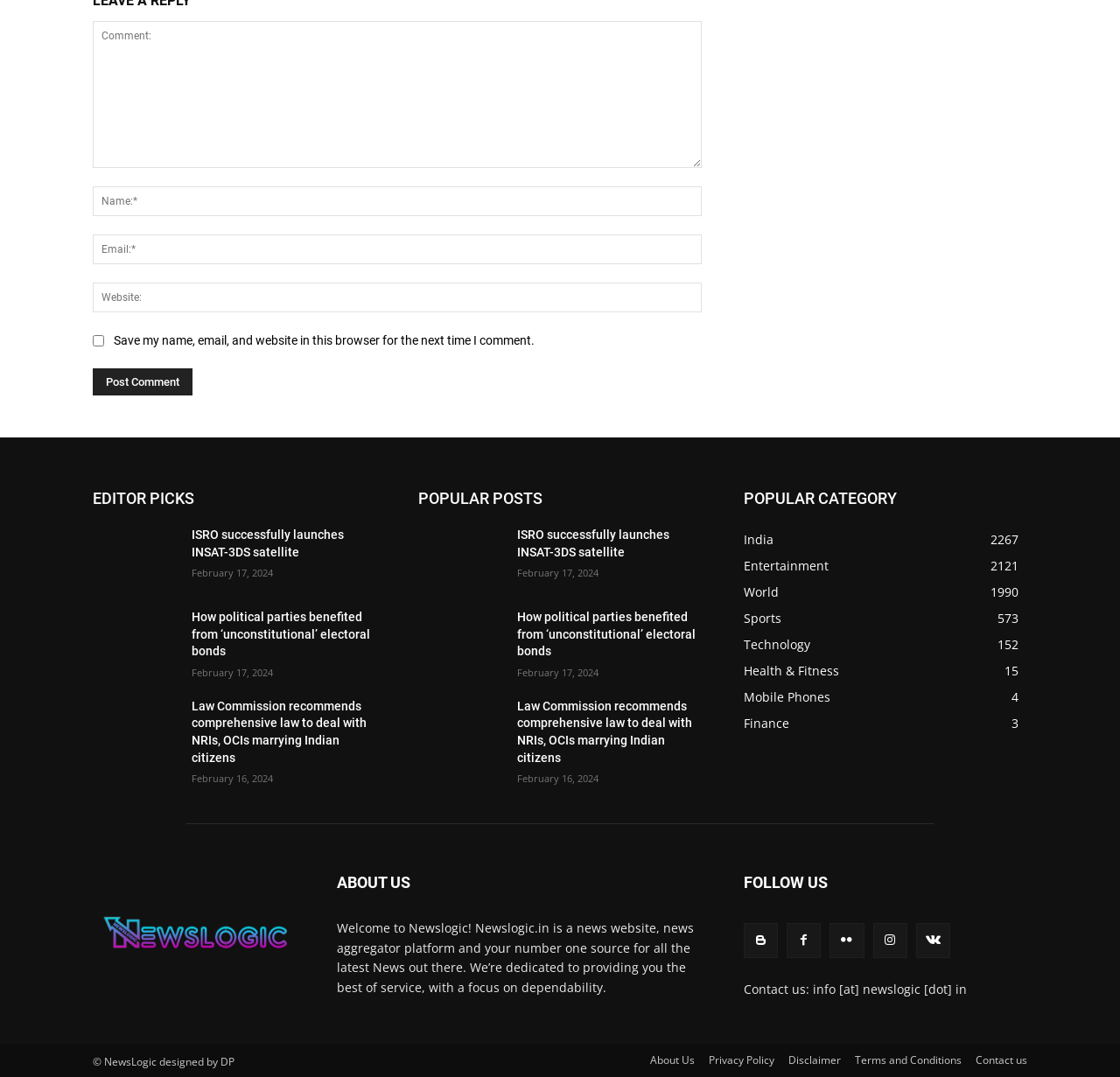What is the name of the website?
Based on the screenshot, answer the question with a single word or phrase.

NewsLogic